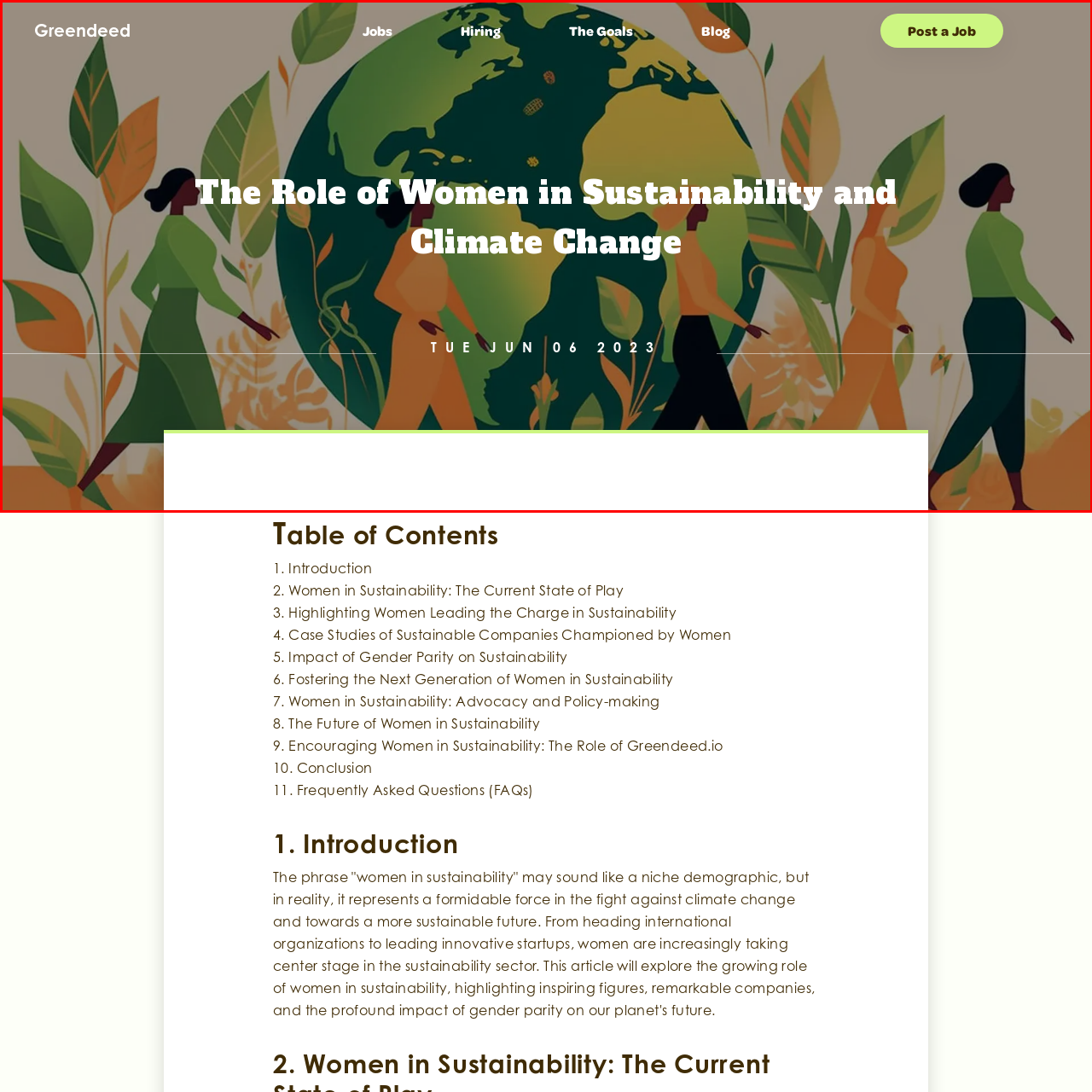Study the image surrounded by the red bounding box and respond as thoroughly as possible to the following question, using the image for reference: What is the title of the piece?

The title of the piece is prominently displayed above the imagery, highlighting the focus of the accompanying blog post, which is dated June 6, 2023.